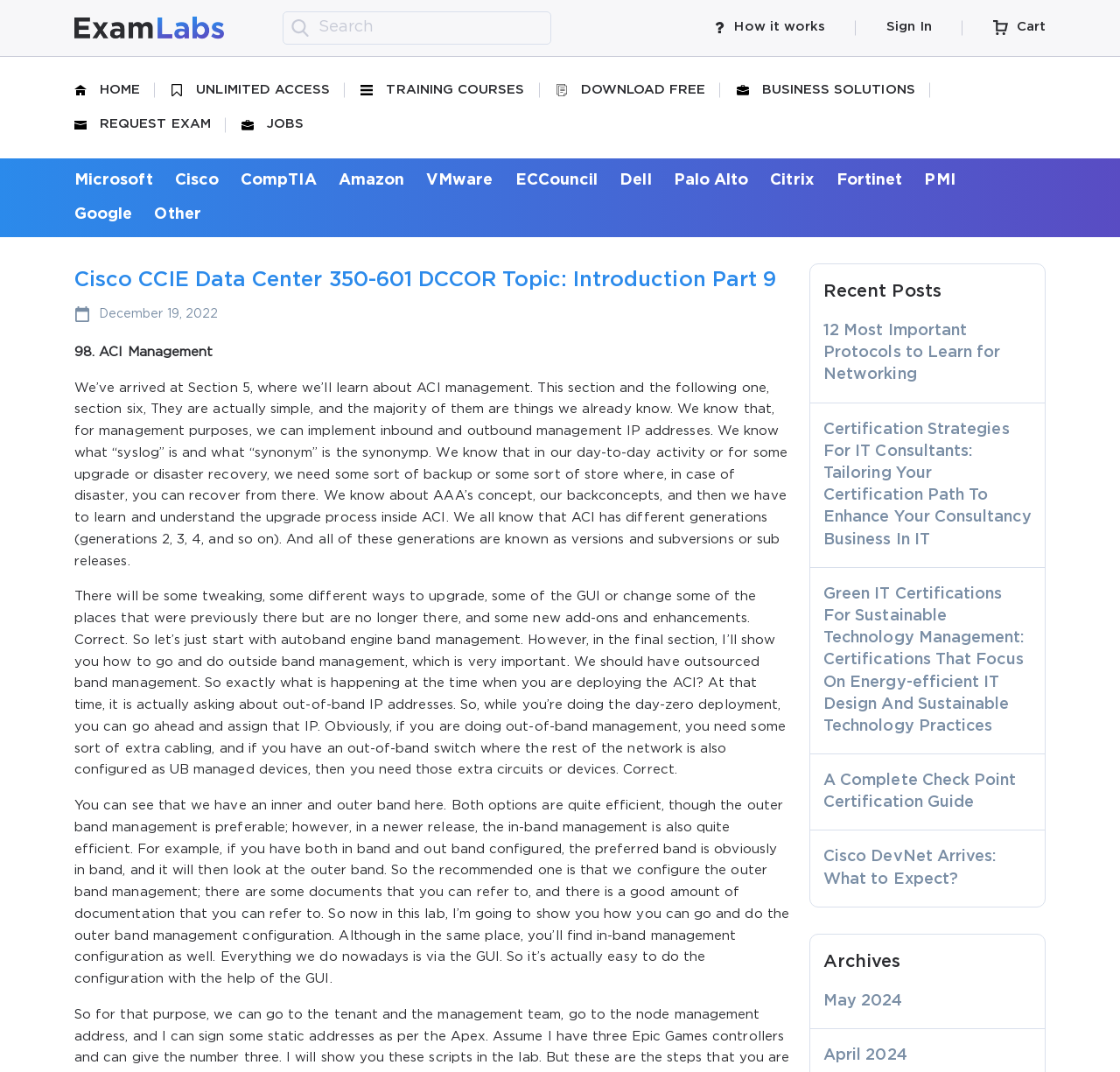Determine the bounding box coordinates of the clickable region to carry out the instruction: "View your cart".

[0.887, 0.016, 0.934, 0.036]